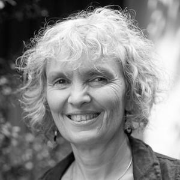Give a meticulous account of what the image depicts.

The image features a smiling woman with curly hair, set against a soft background that hints at greenery. She exudes warmth and approachability, capturing a moment of genuine joy. This portrait likely represents Hélène Goninet, the author of a coloring book aimed at supporting parents during pregnancy. The book is described as both practical and poetic, inviting parents to reflect on the remarkable journey of creating a child, indicating that the author utilizes her extensive background in biology, psychology, and midwifery to connect with her audience. The image complements the themes of care and guidance present in her work.